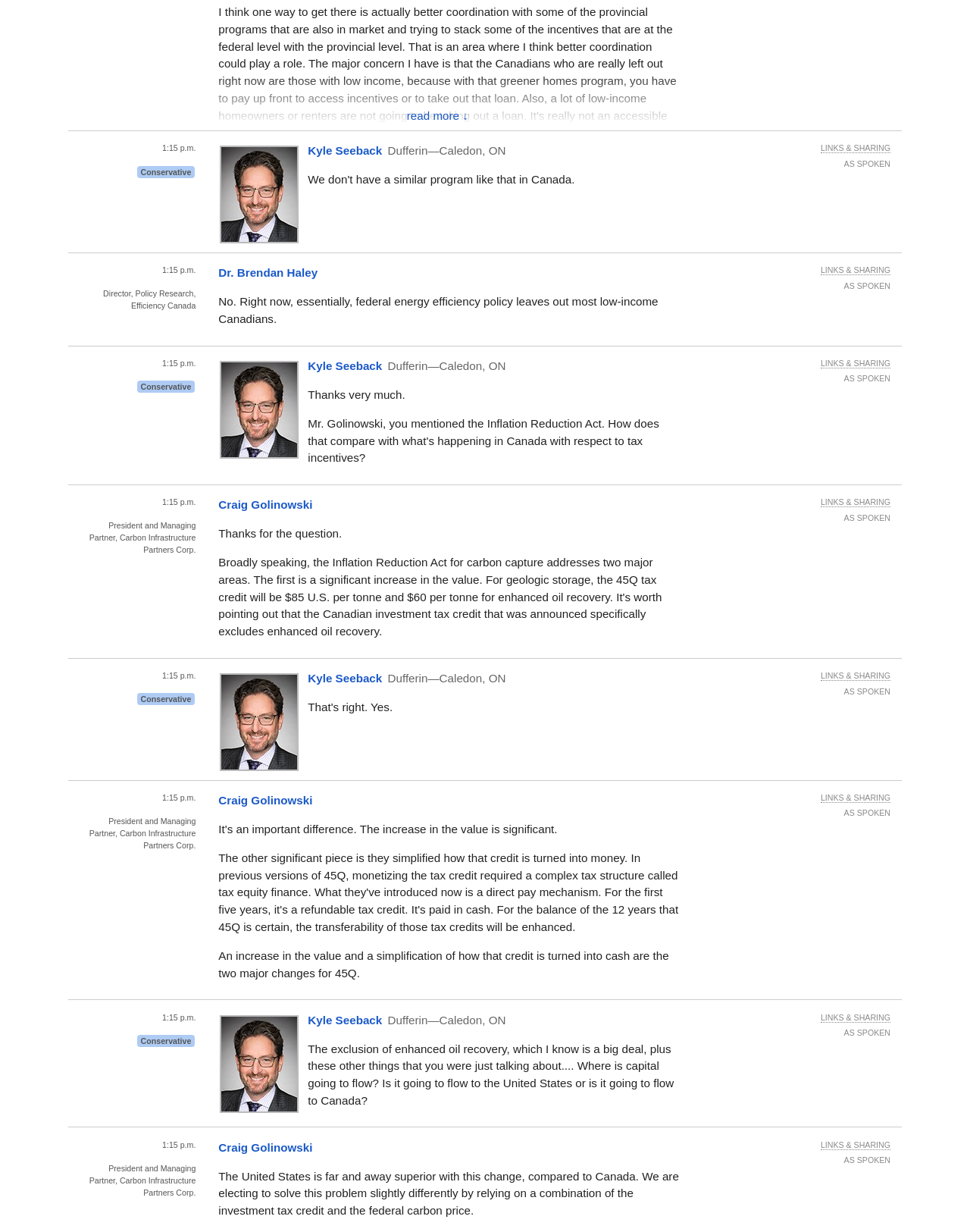Who is the President and Managing Partner of Carbon Infrastructure Partners Corp.?
Respond to the question with a well-detailed and thorough answer.

I found the text 'President and Managing Partner, Carbon Infrastructure Partners Corp.' next to the name 'Craig Golinowski', which suggests that he holds this position.